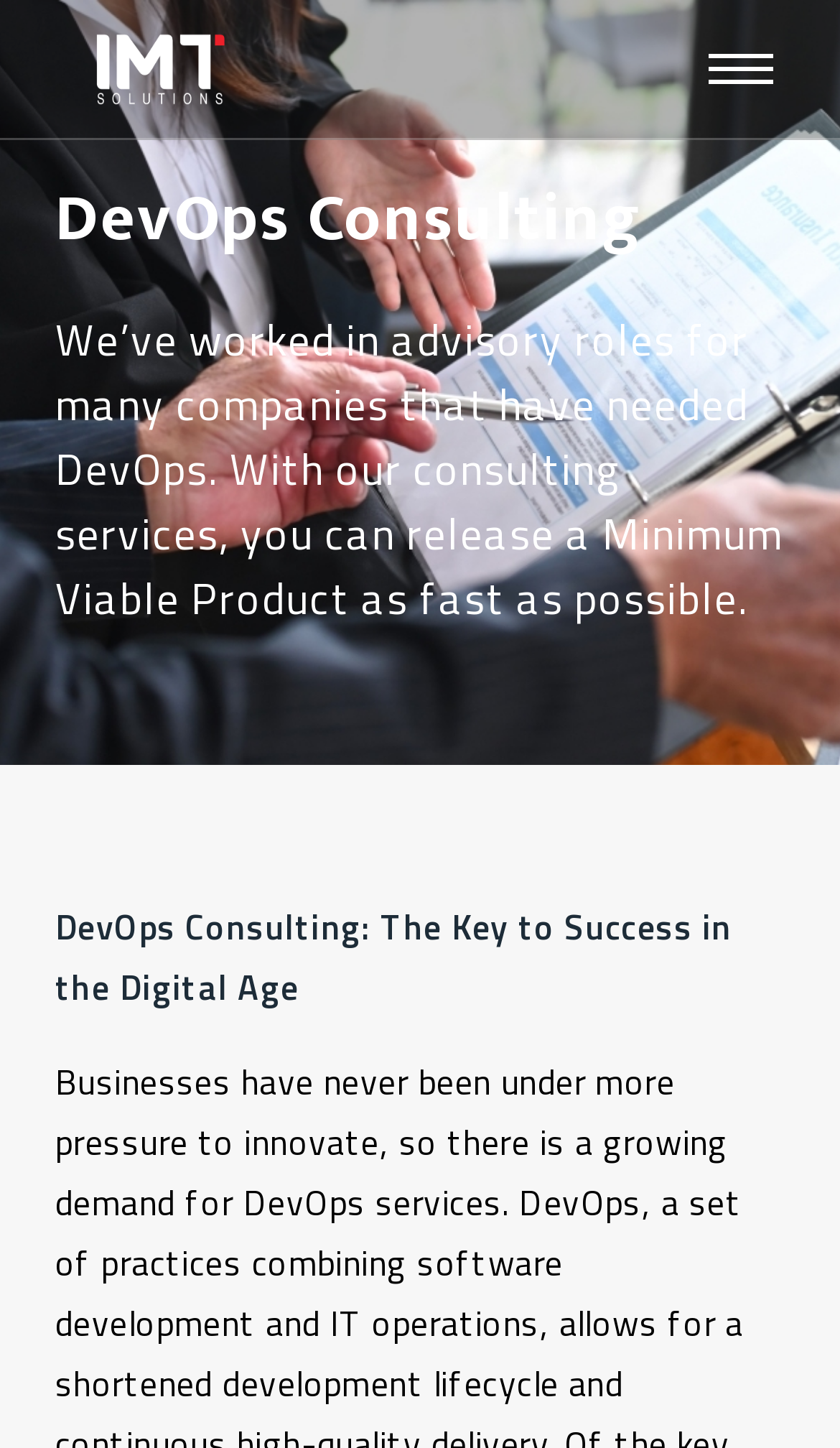Is the navigation menu expanded?
Answer the question with a thorough and detailed explanation.

I found this information by looking at the button element with the text 'Toggle navigation', which has an attribute 'expanded' set to 'False'.